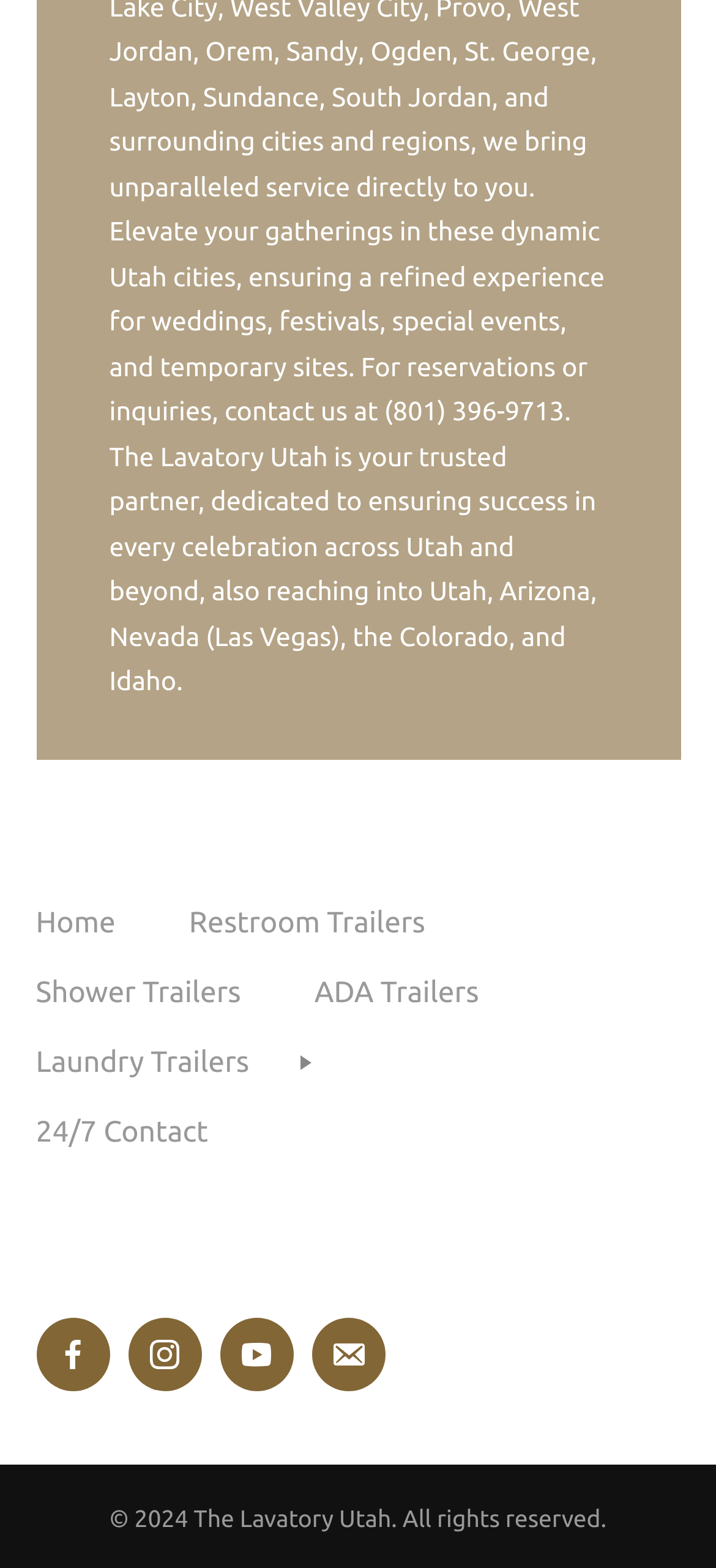Give the bounding box coordinates for the element described by: "title="Visit us on YouTube"".

[0.306, 0.841, 0.409, 0.888]